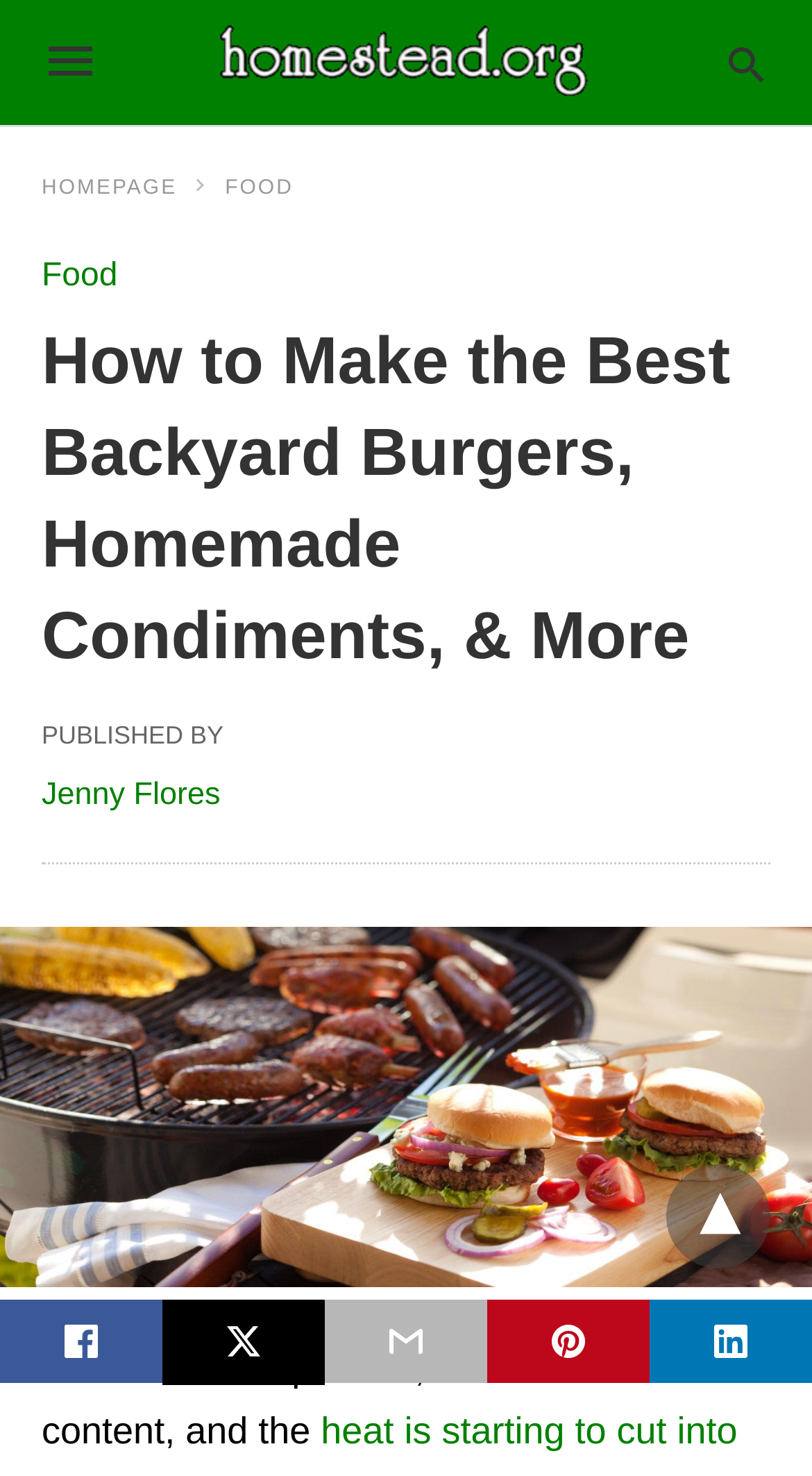Identify the bounding box coordinates of the region I need to click to complete this instruction: "Read the recent post 'Do You Believe This?'".

None